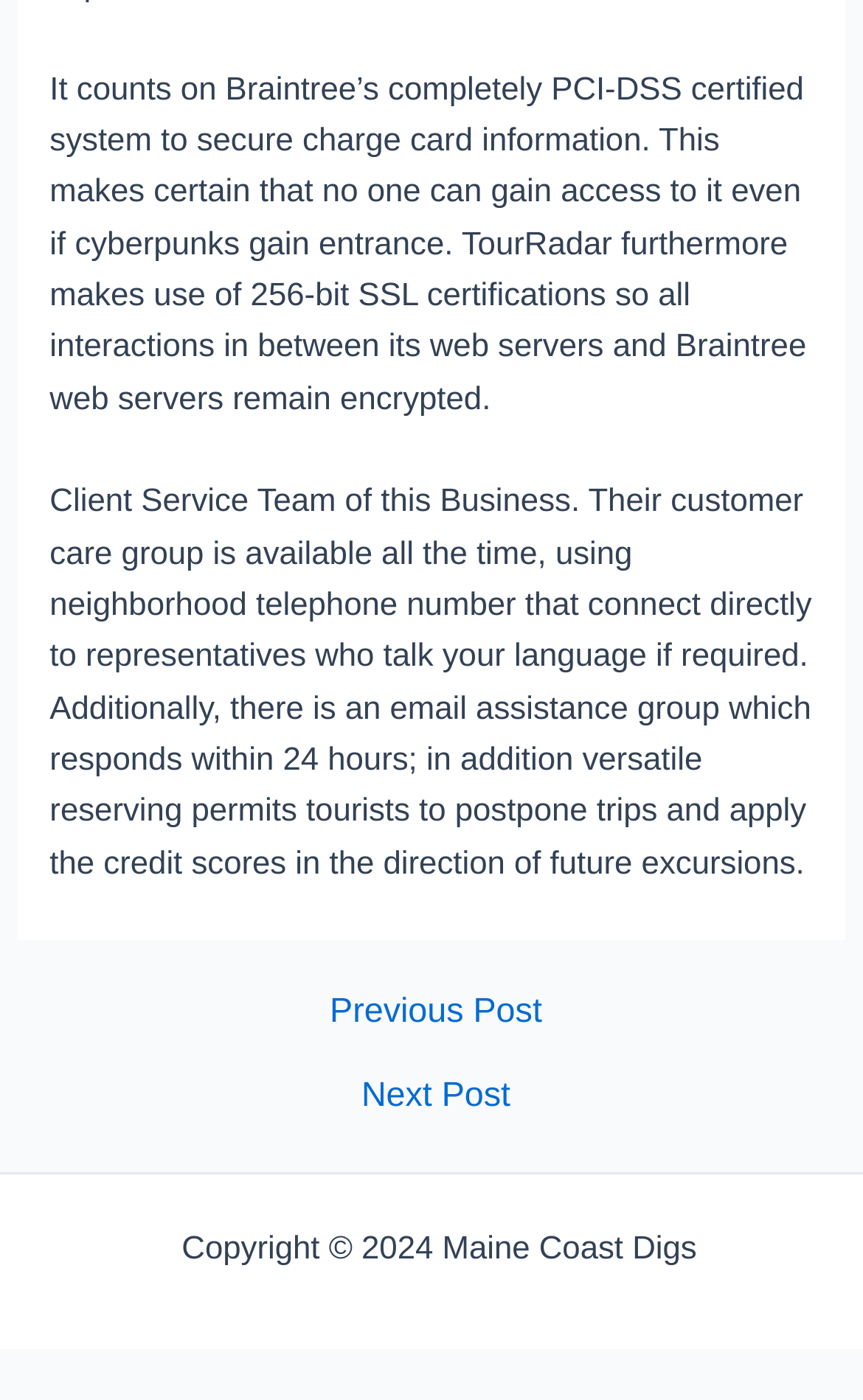Locate the UI element described by Disclaimer and provide its bounding box coordinates. Use the format (top-left x, top-left y, bottom-right x, bottom-right y) with all values as floating point numbers between 0 and 1.

None